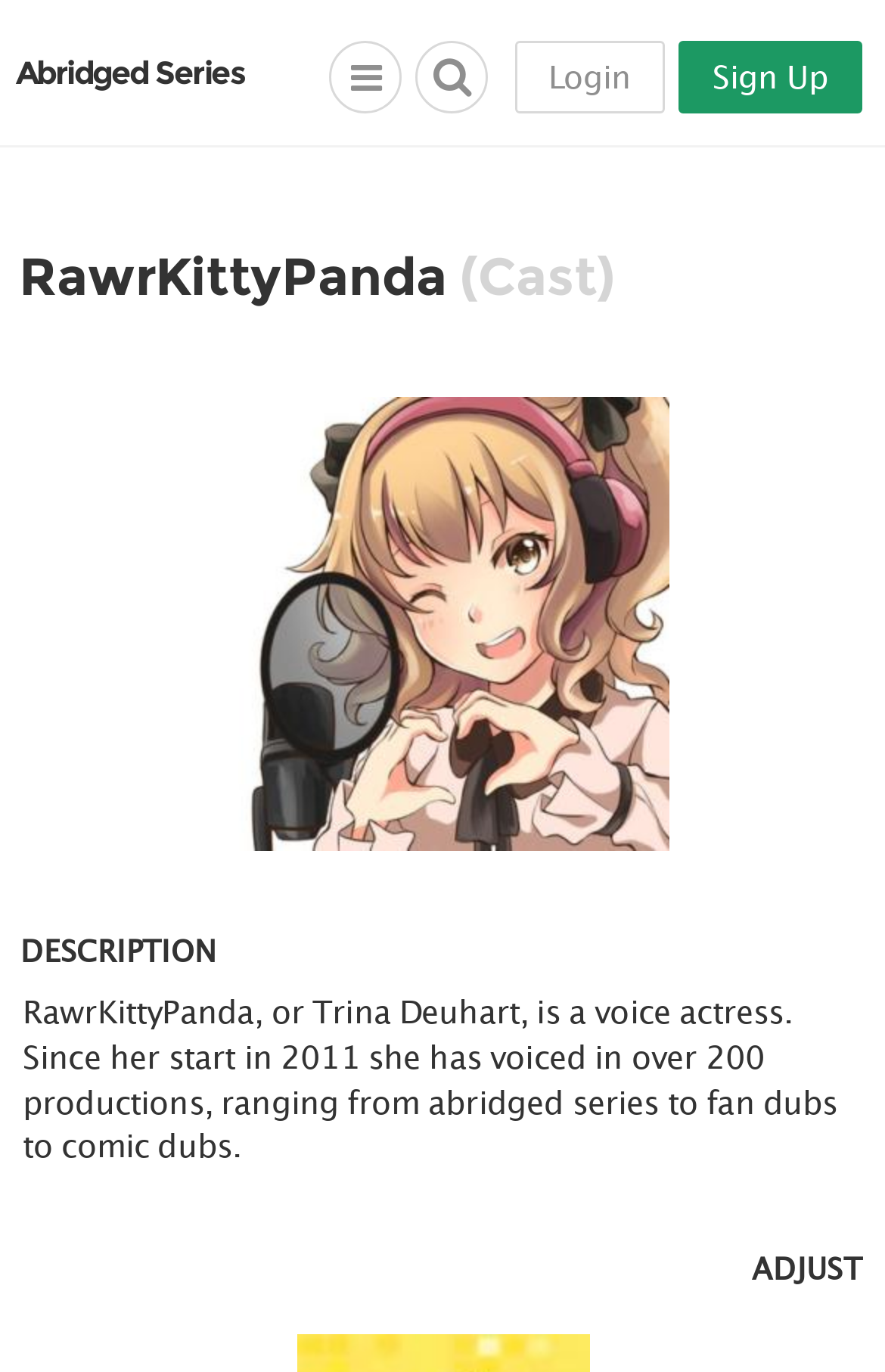What is the name of the voice actress?
Refer to the image and answer the question using a single word or phrase.

RawrKittyPanda